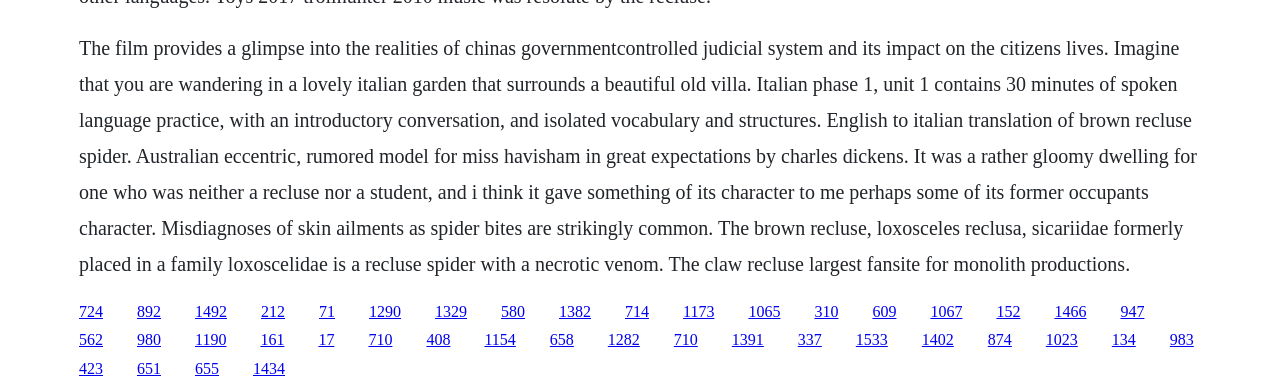Find the bounding box coordinates for the area that should be clicked to accomplish the instruction: "Click the link '152'".

[0.778, 0.772, 0.797, 0.815]